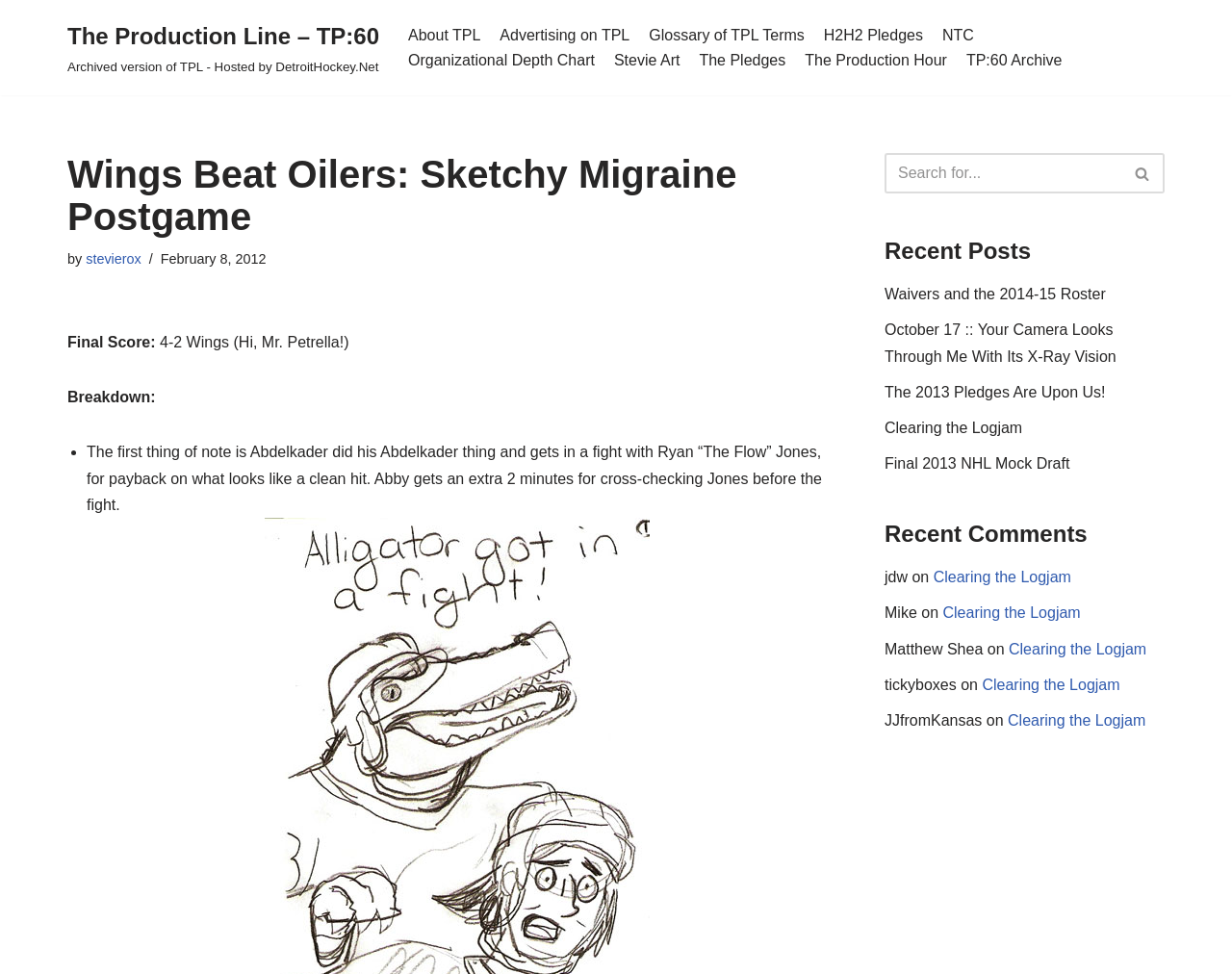Use a single word or phrase to respond to the question:
What is the topic of the first recent comment?

Clearing the Logjam